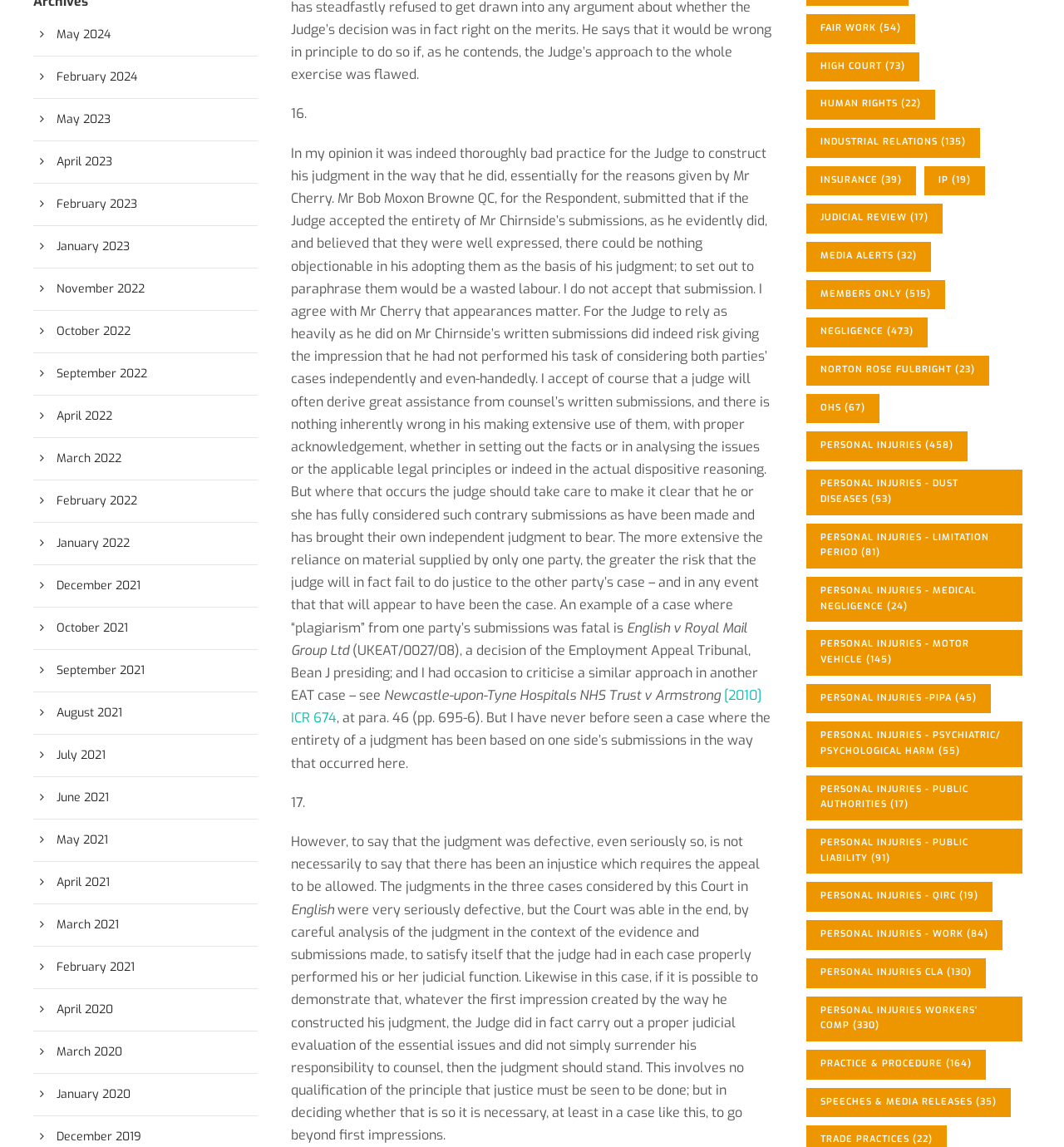Locate the bounding box coordinates of the element that should be clicked to execute the following instruction: "Browse High Court cases".

[0.758, 0.045, 0.864, 0.071]